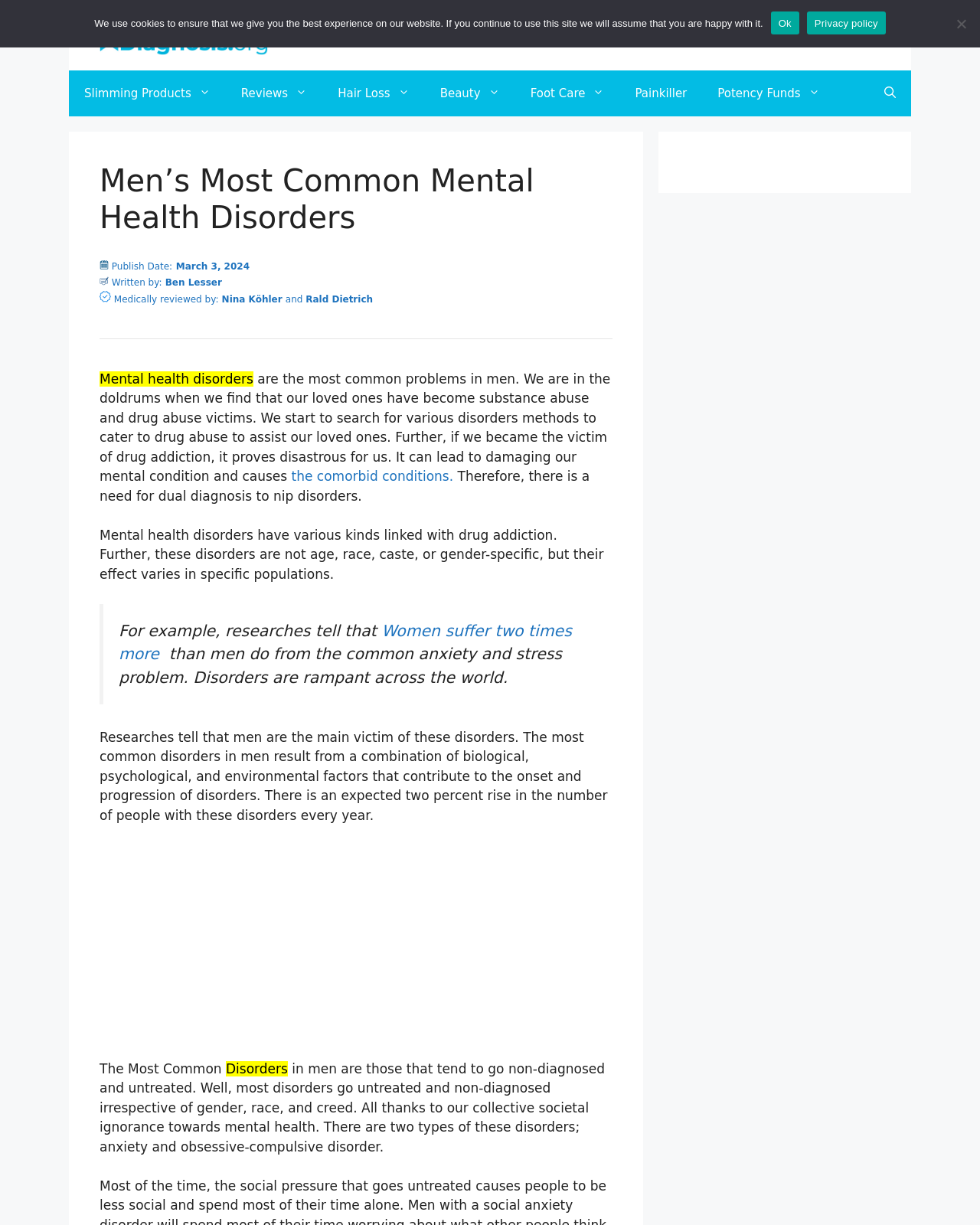Identify the main title of the webpage and generate its text content.

Men’s Most Common Mental Health Disorders